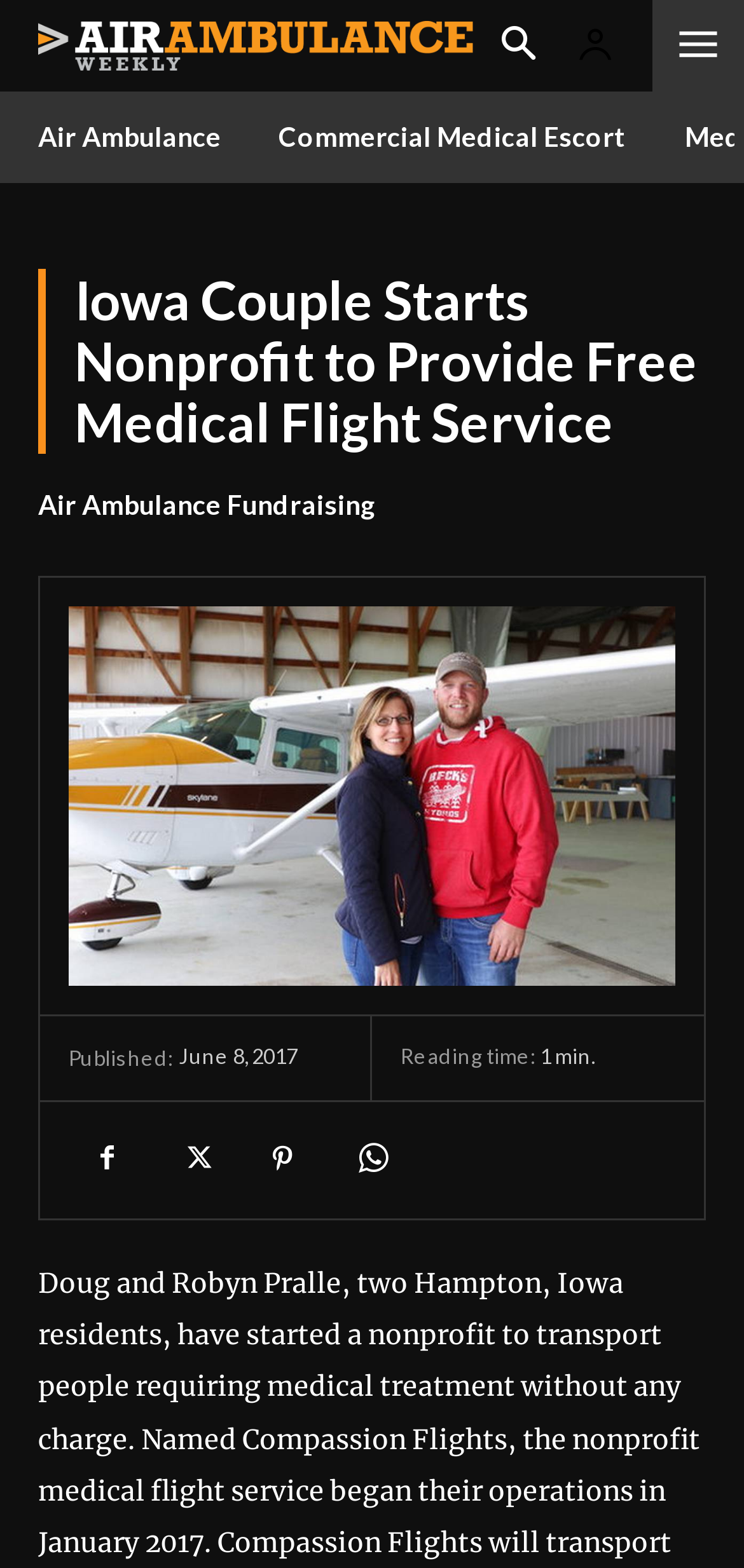Give a short answer using one word or phrase for the question:
How many main links are there in the top section?

3